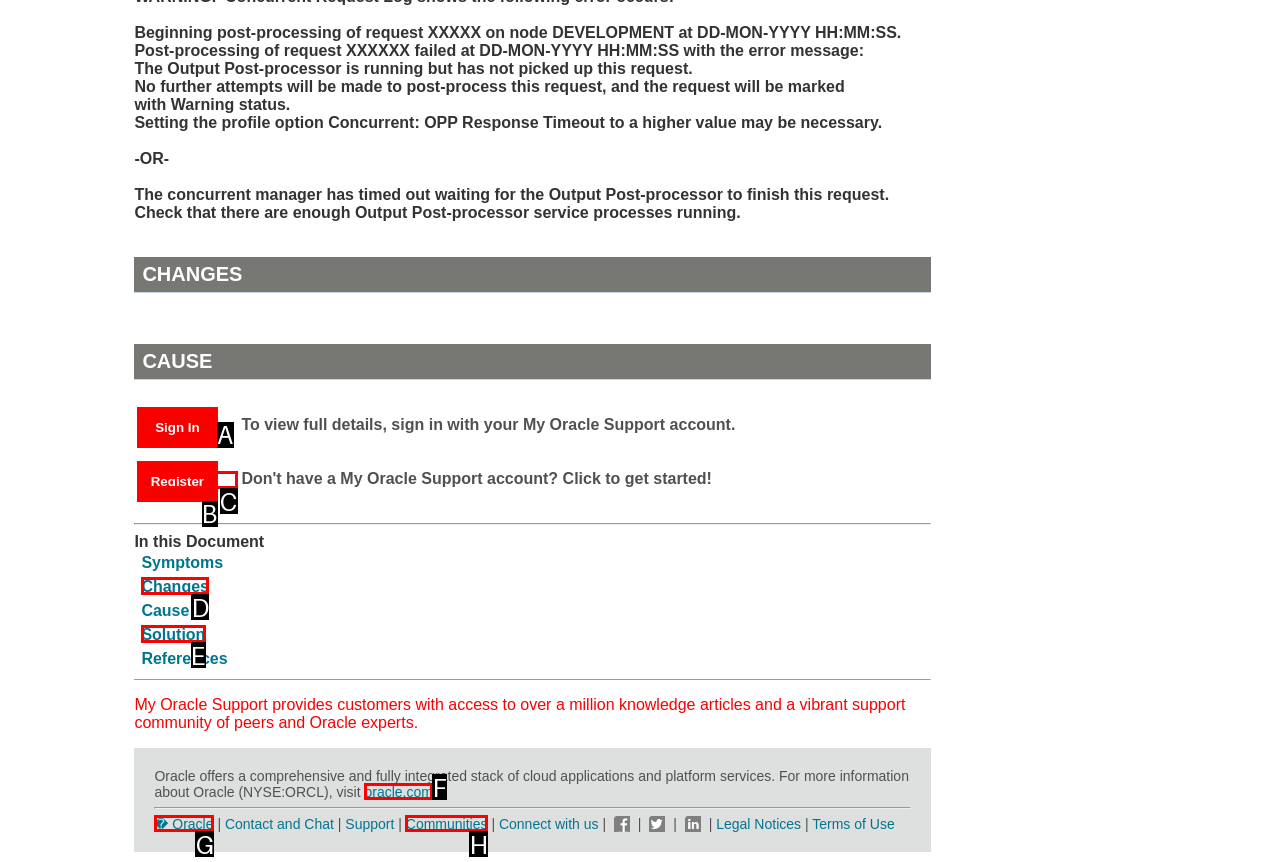Choose the HTML element that aligns with the description: Communities. Indicate your choice by stating the letter.

H